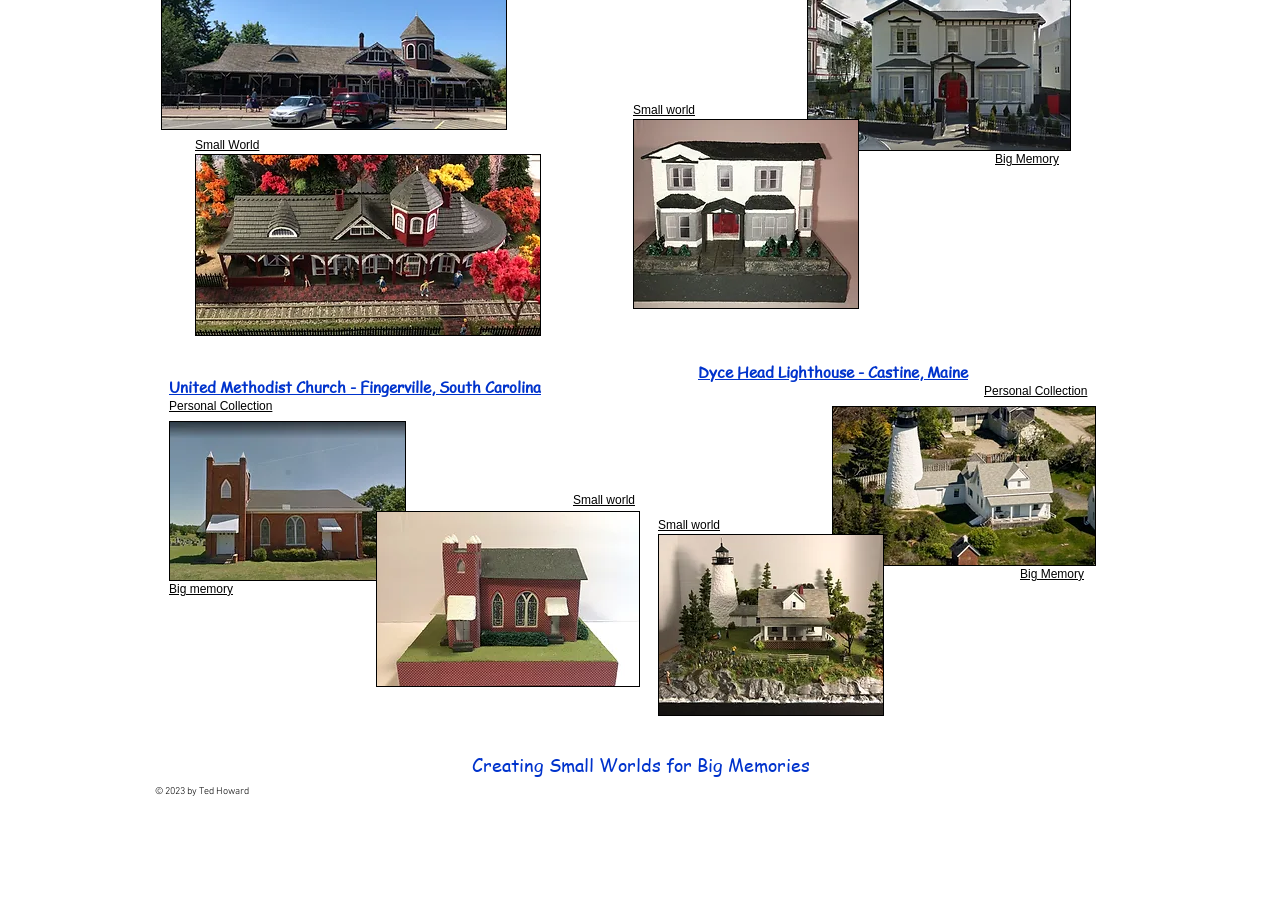Determine the bounding box for the UI element described here: "Big Memory".

[0.797, 0.613, 0.847, 0.629]